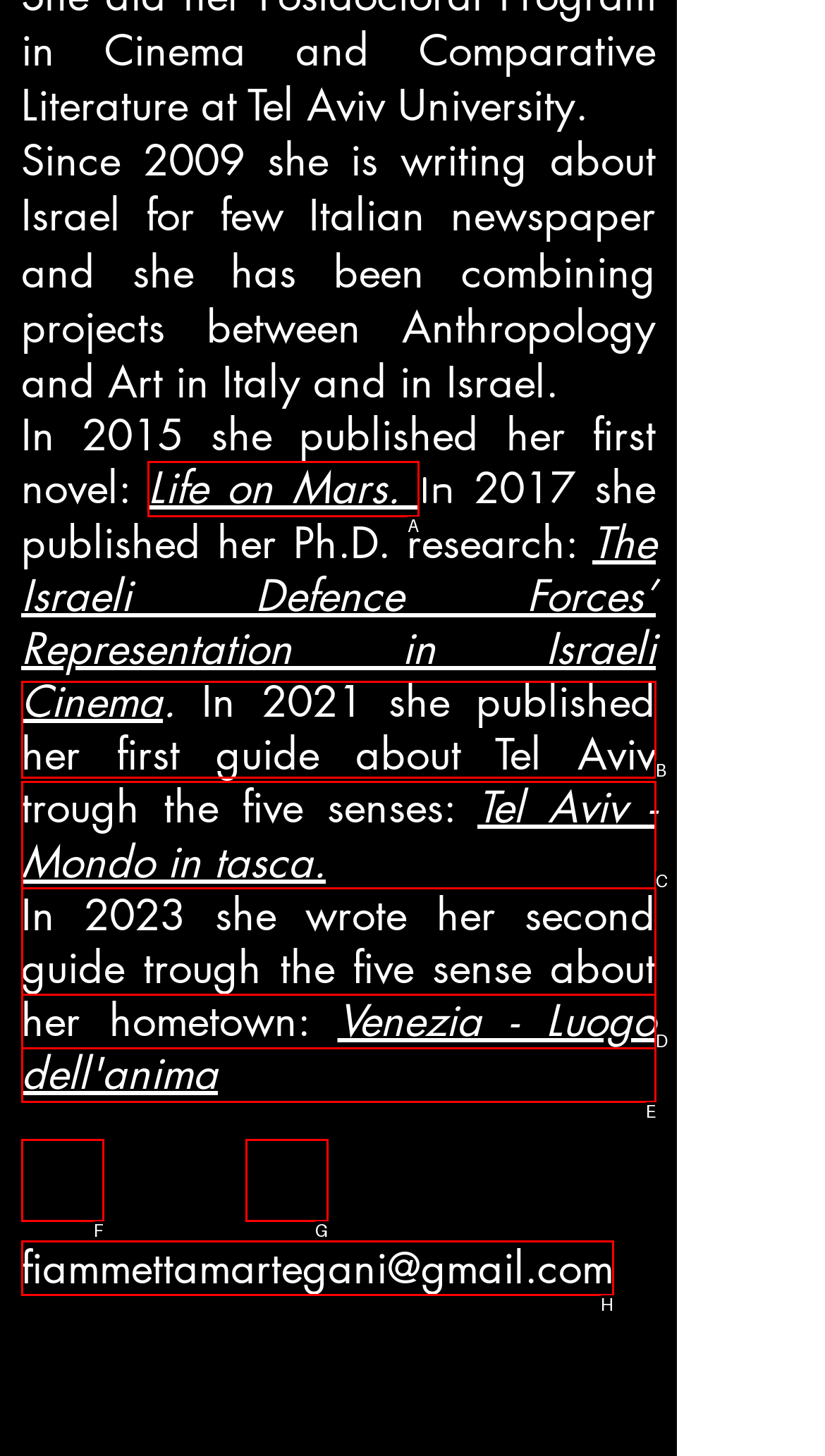From the given options, choose the one to complete the task: Read about Life on Mars
Indicate the letter of the correct option.

A